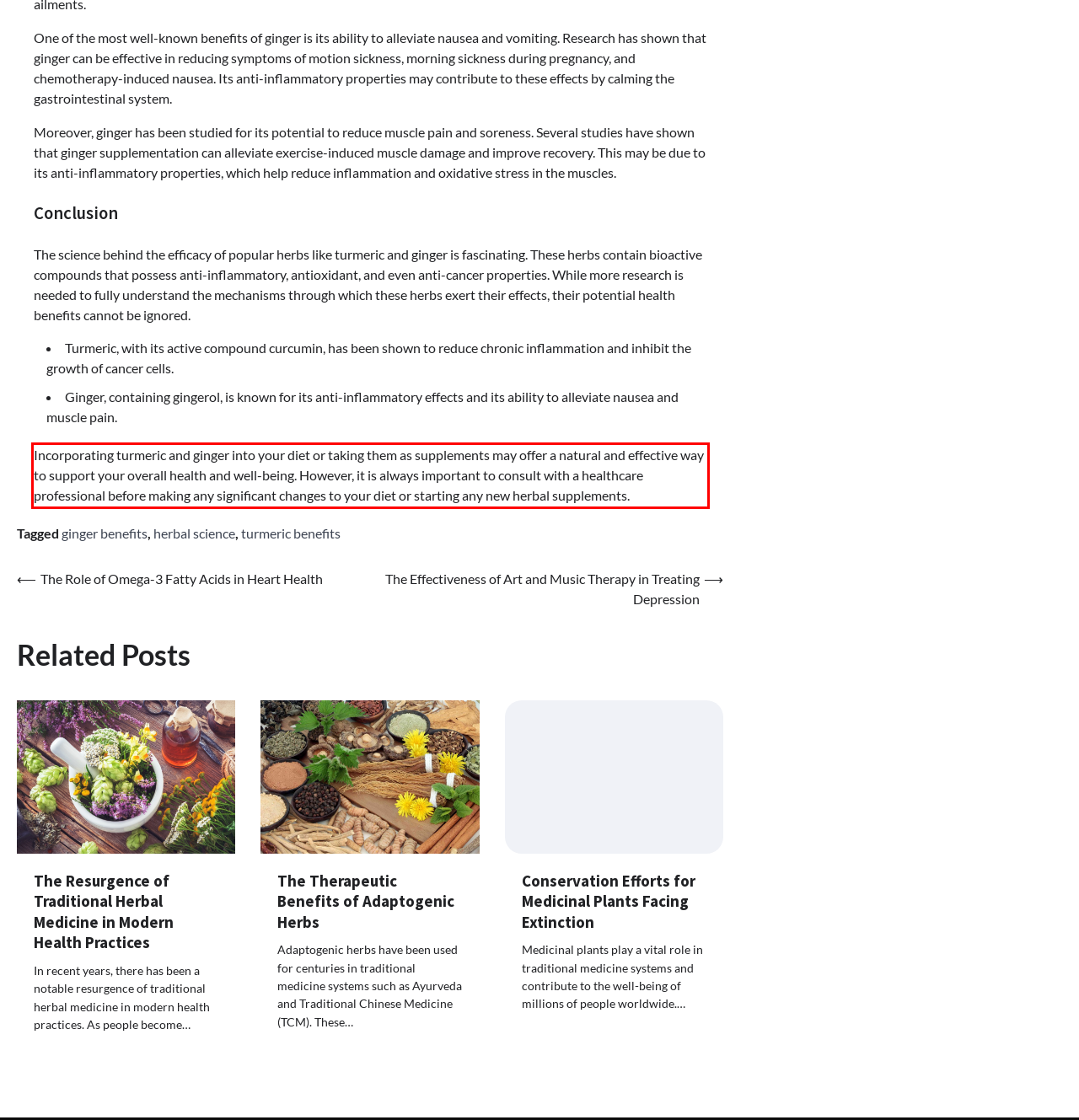The screenshot provided shows a webpage with a red bounding box. Apply OCR to the text within this red bounding box and provide the extracted content.

Incorporating turmeric and ginger into your diet or taking them as supplements may offer a natural and effective way to support your overall health and well-being. However, it is always important to consult with a healthcare professional before making any significant changes to your diet or starting any new herbal supplements.